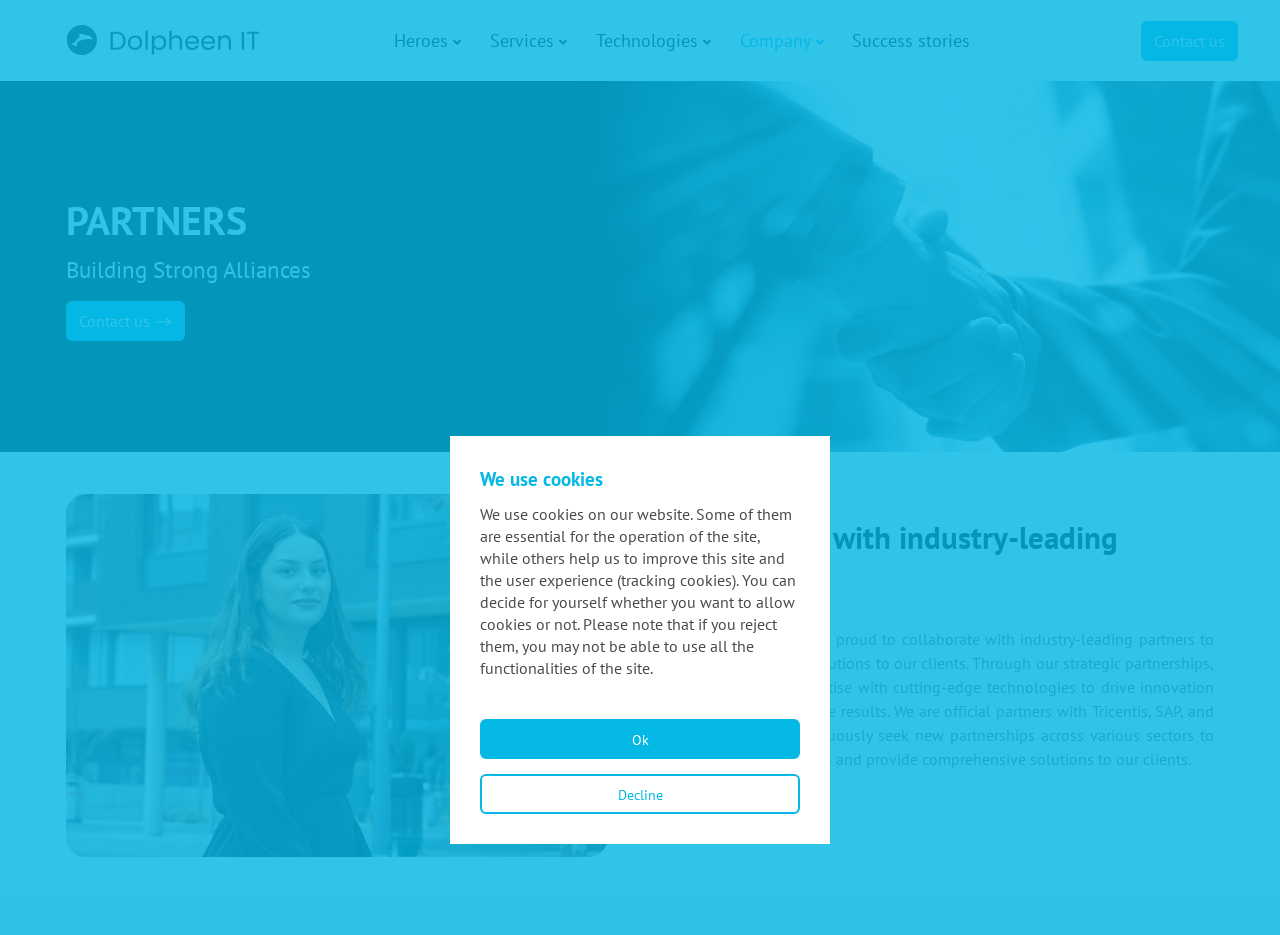What is the company's approach to software testing?
Use the screenshot to answer the question with a single word or phrase.

Visionary